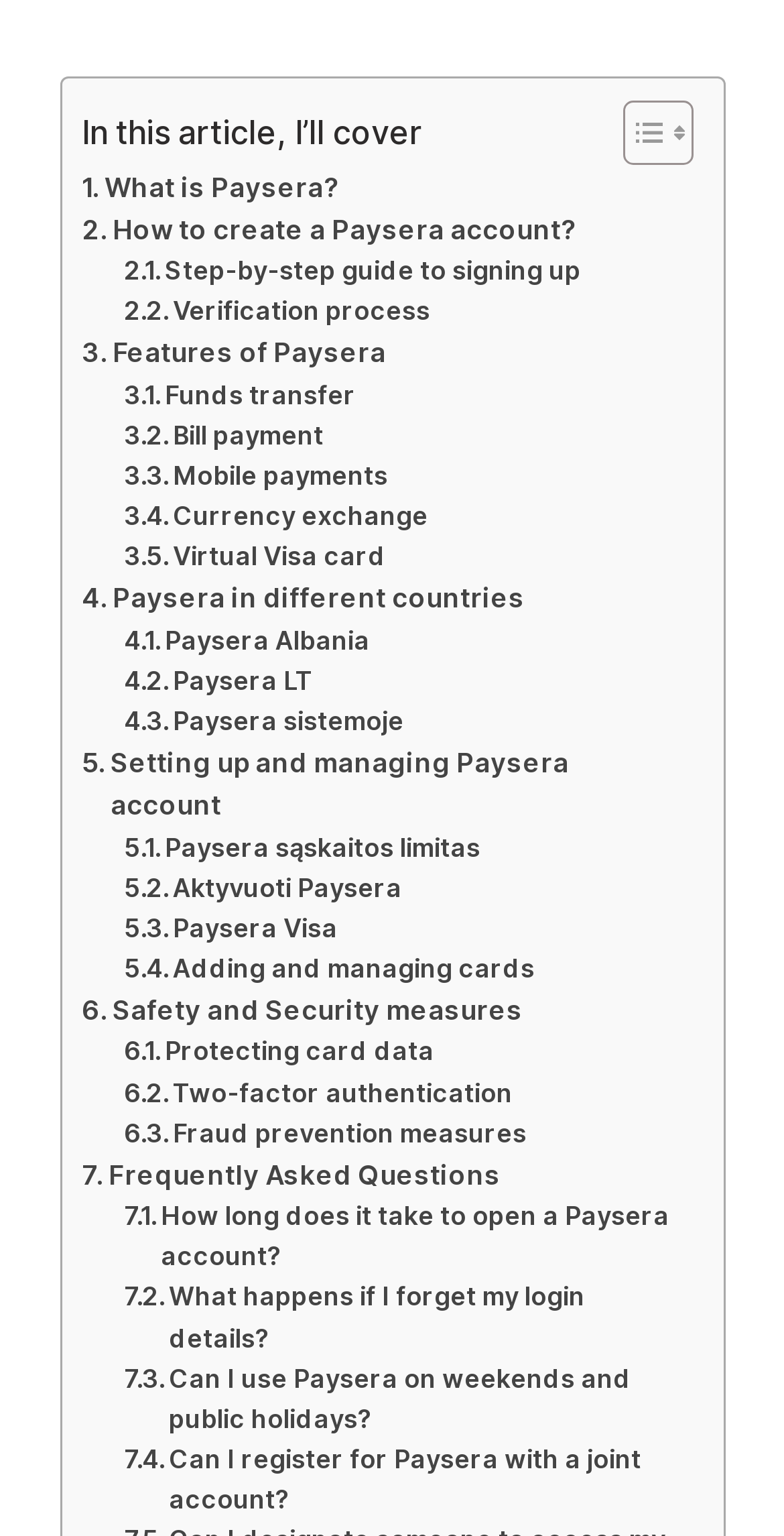What is the main topic of this article?
Using the visual information, reply with a single word or short phrase.

Paysera